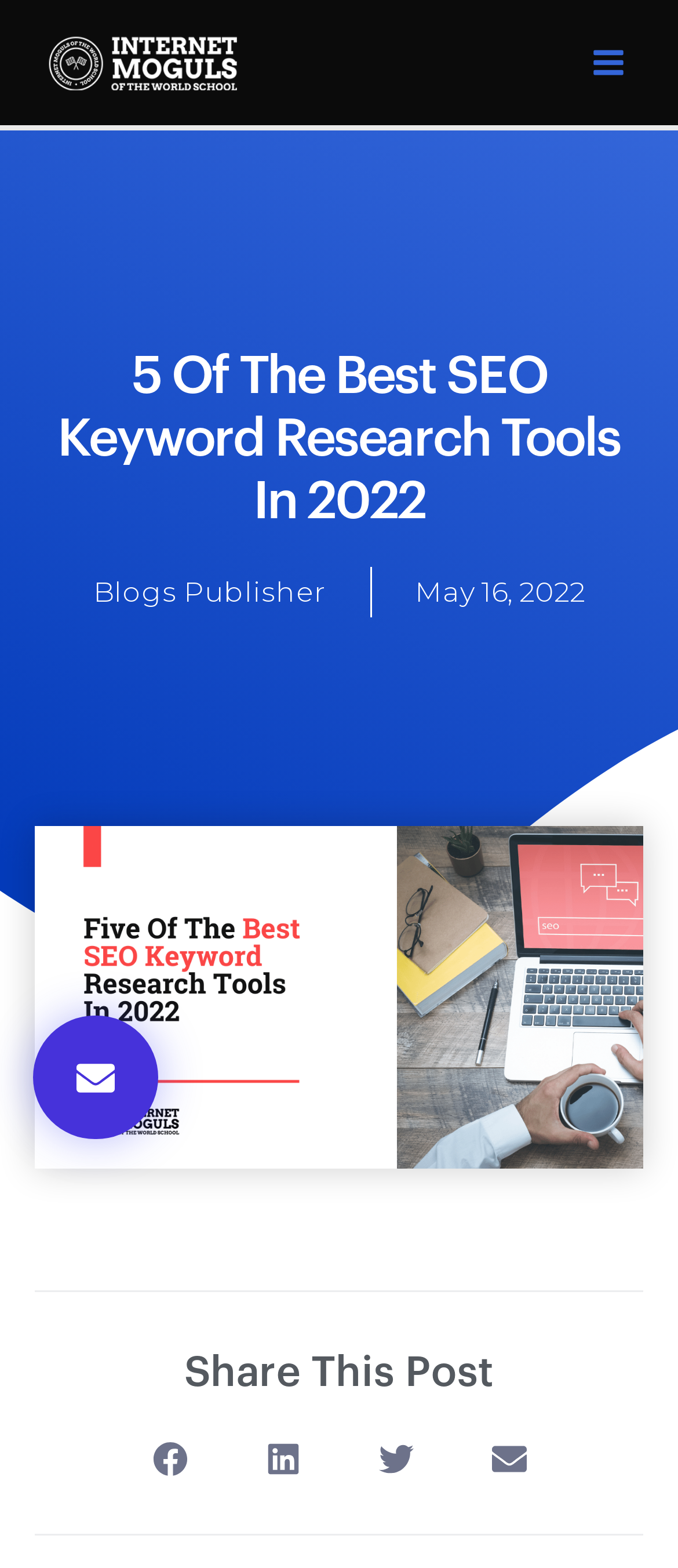Find the bounding box coordinates for the element that must be clicked to complete the instruction: "Share this post on Facebook". The coordinates should be four float numbers between 0 and 1, indicated as [left, top, right, bottom].

[0.192, 0.906, 0.308, 0.956]